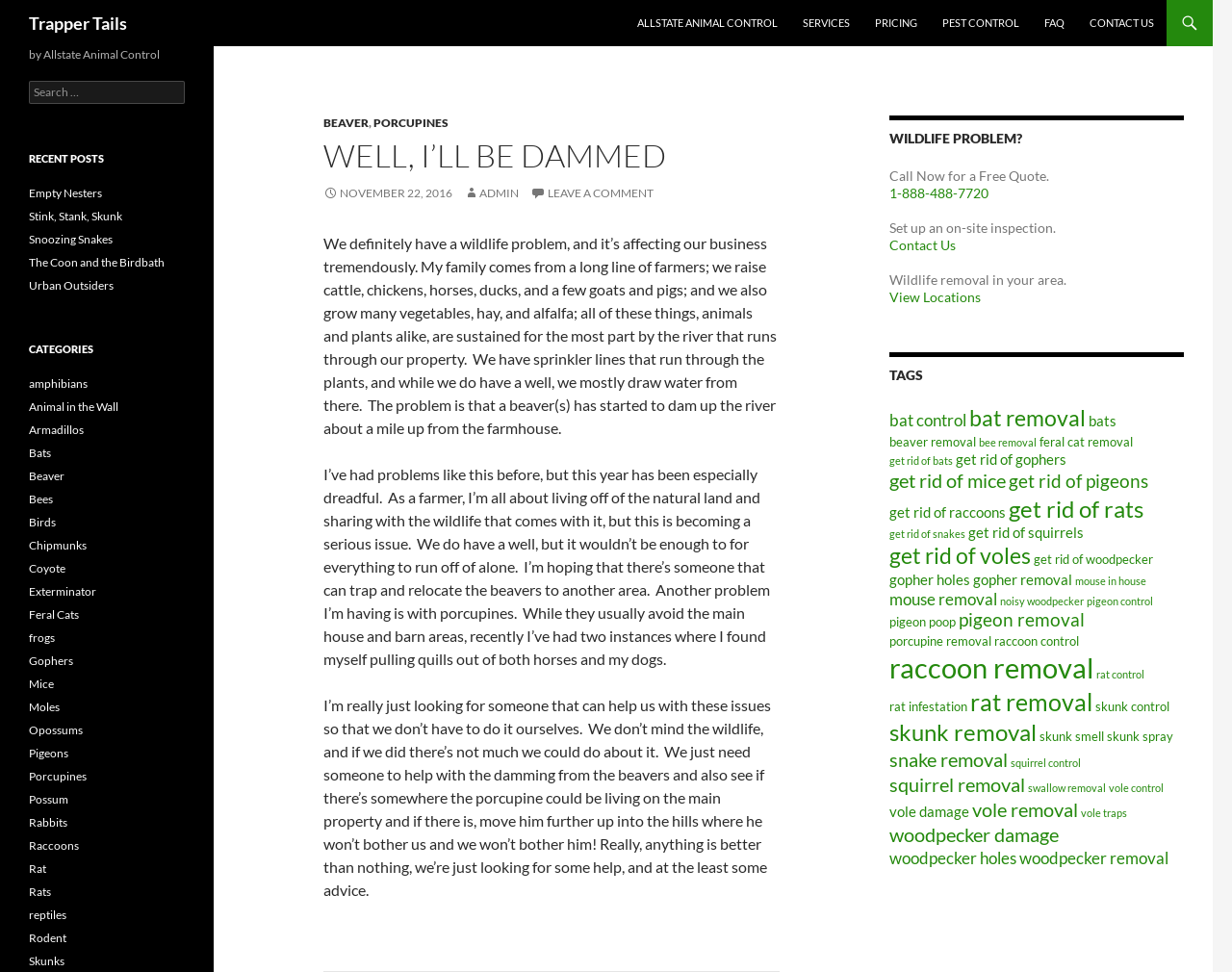What is the name of the company?
Provide a thorough and detailed answer to the question.

I found the answer by looking at the link 'ALLSTATE ANIMAL CONTROL' at the top of the webpage, which suggests that it is the name of the company.